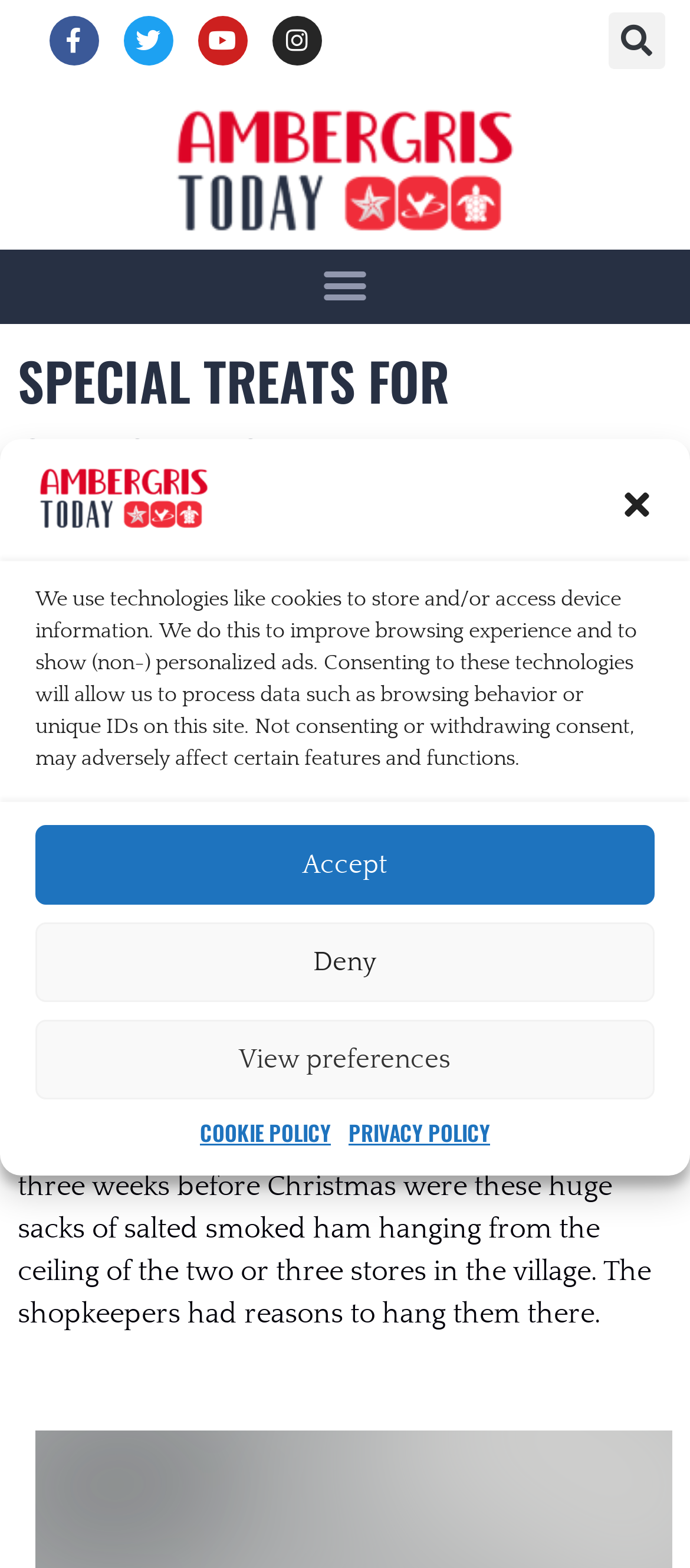Specify the bounding box coordinates for the region that must be clicked to perform the given instruction: "Toggle the menu".

[0.467, 0.167, 0.533, 0.196]